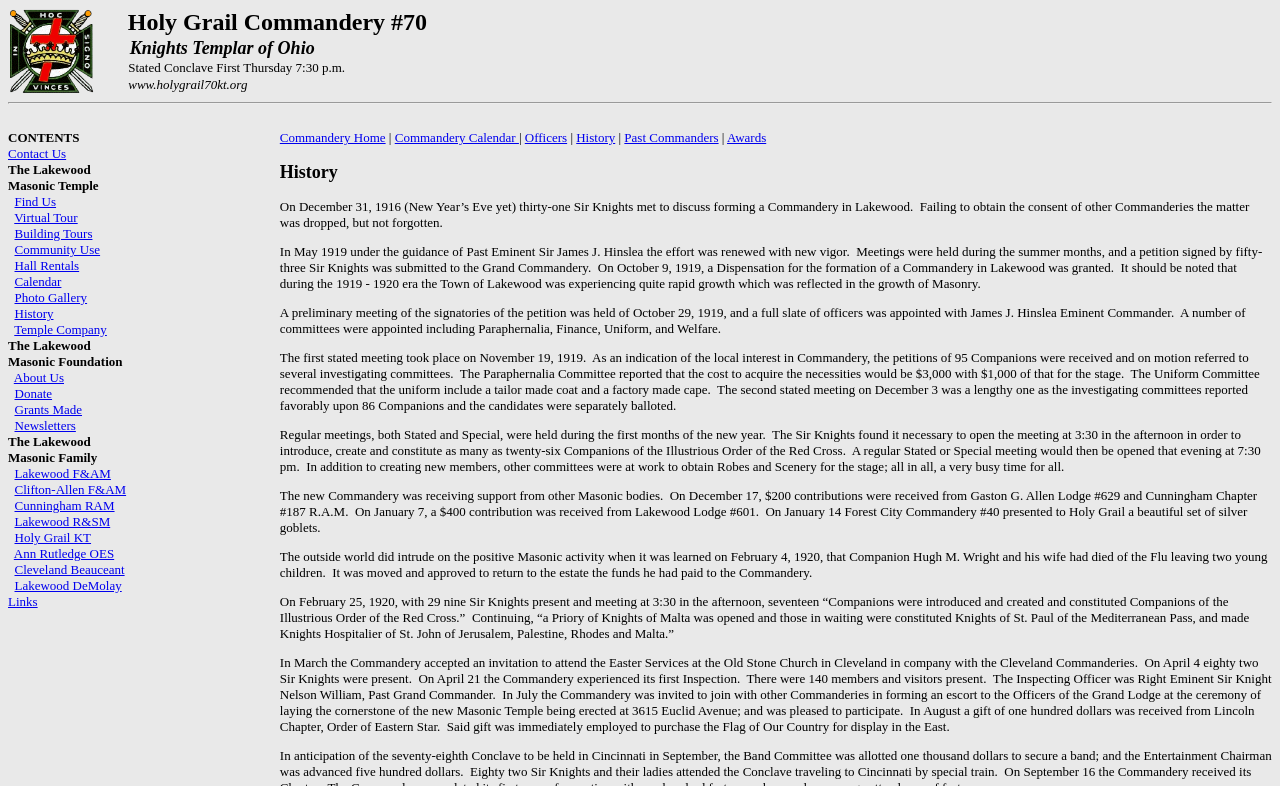Locate the bounding box coordinates of the segment that needs to be clicked to meet this instruction: "Read About Us".

[0.011, 0.471, 0.05, 0.49]